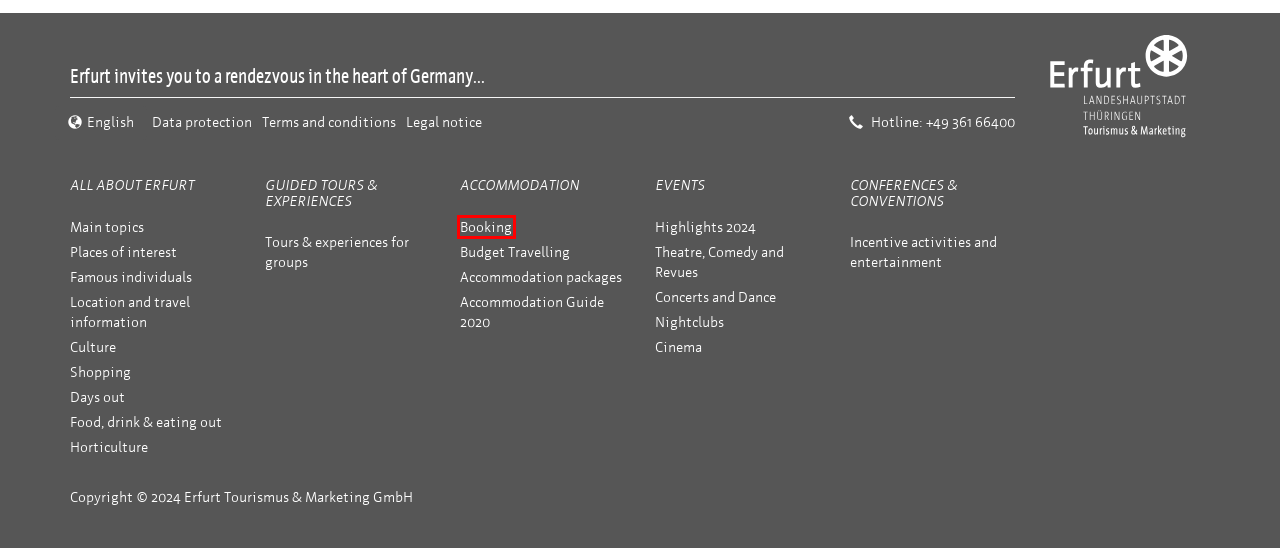You are provided with a screenshot of a webpage highlighting a UI element with a red bounding box. Choose the most suitable webpage description that matches the new page after clicking the element in the bounding box. Here are the candidates:
A. Budget Travelling - Erfurt Tourismus
B. Places of interest - Erfurt Tourismus
C. Highlights 2024 - Erfurt Tourismus
D. Days out - Erfurt Tourismus
E. Cinema - Erfurt Tourismus
F. Hotels/Unterkünfte Buchen
G. Nightclubs - Erfurt Tourismus
H. Concerts and Dance - Erfurt Tourismus

F